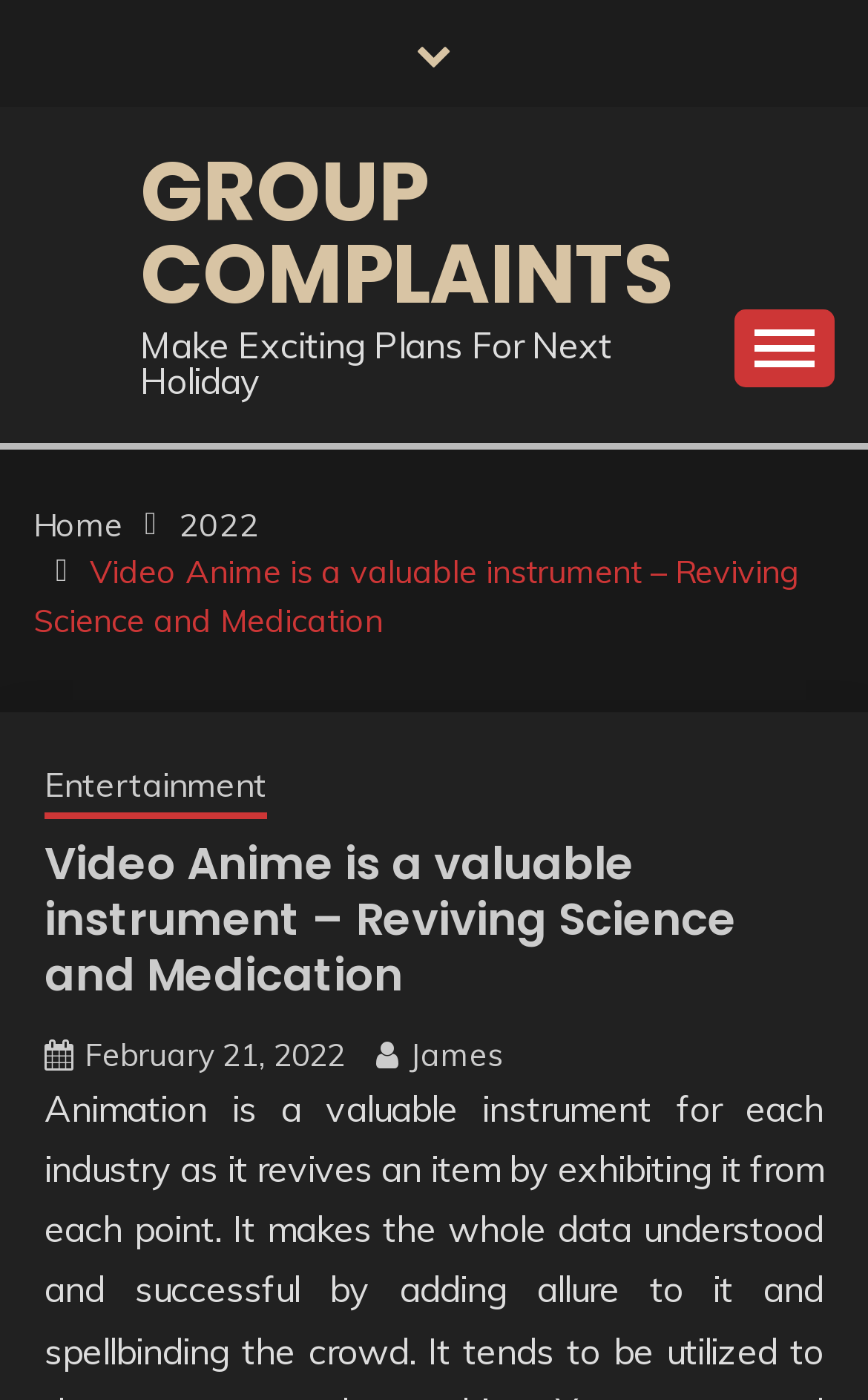Bounding box coordinates are specified in the format (top-left x, top-left y, bottom-right x, bottom-right y). All values are floating point numbers bounded between 0 and 1. Please provide the bounding box coordinate of the region this sentence describes: free spam filter

None